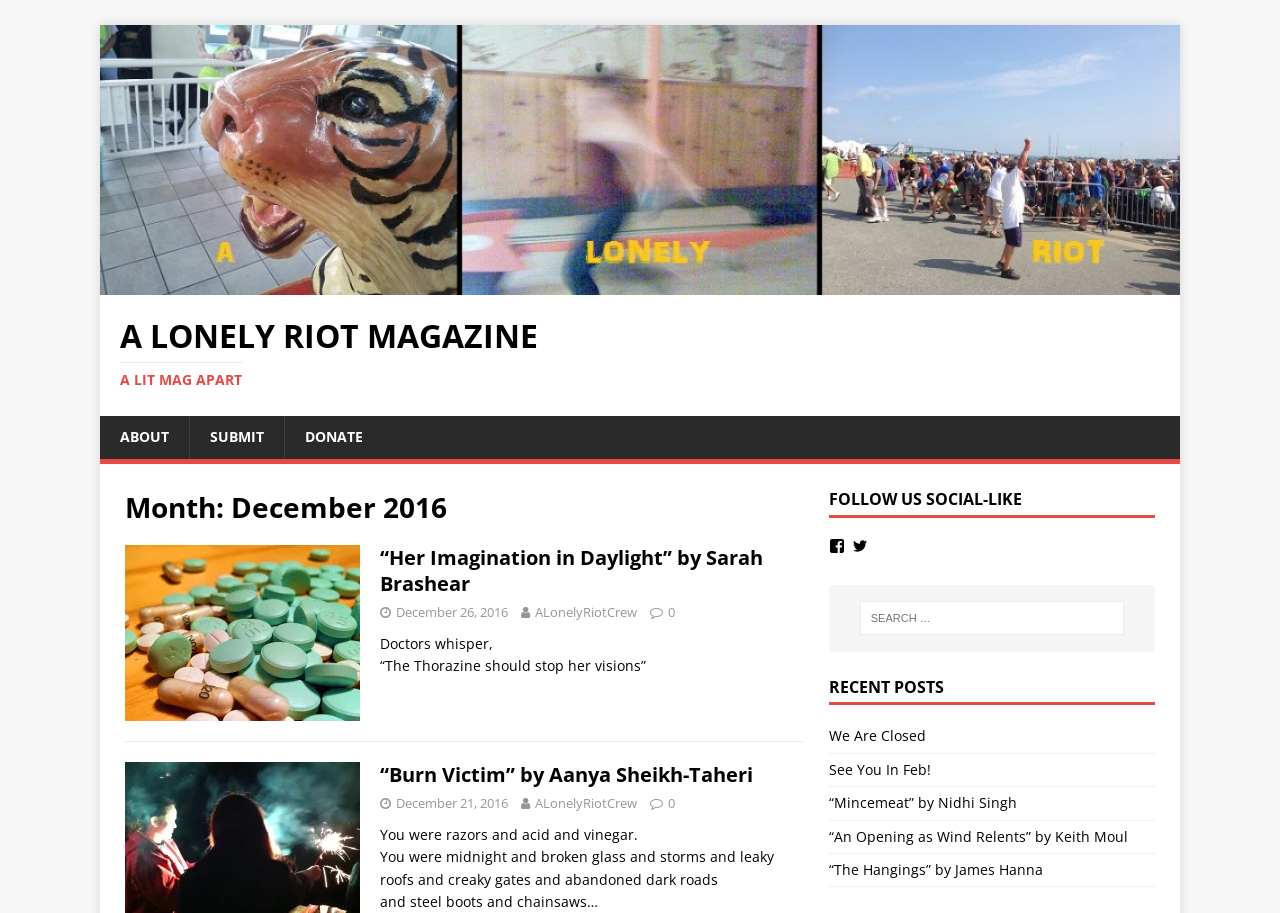Please identify the bounding box coordinates of the clickable area that will fulfill the following instruction: "Read about the magazine". The coordinates should be in the format of four float numbers between 0 and 1, i.e., [left, top, right, bottom].

[0.094, 0.35, 0.906, 0.426]